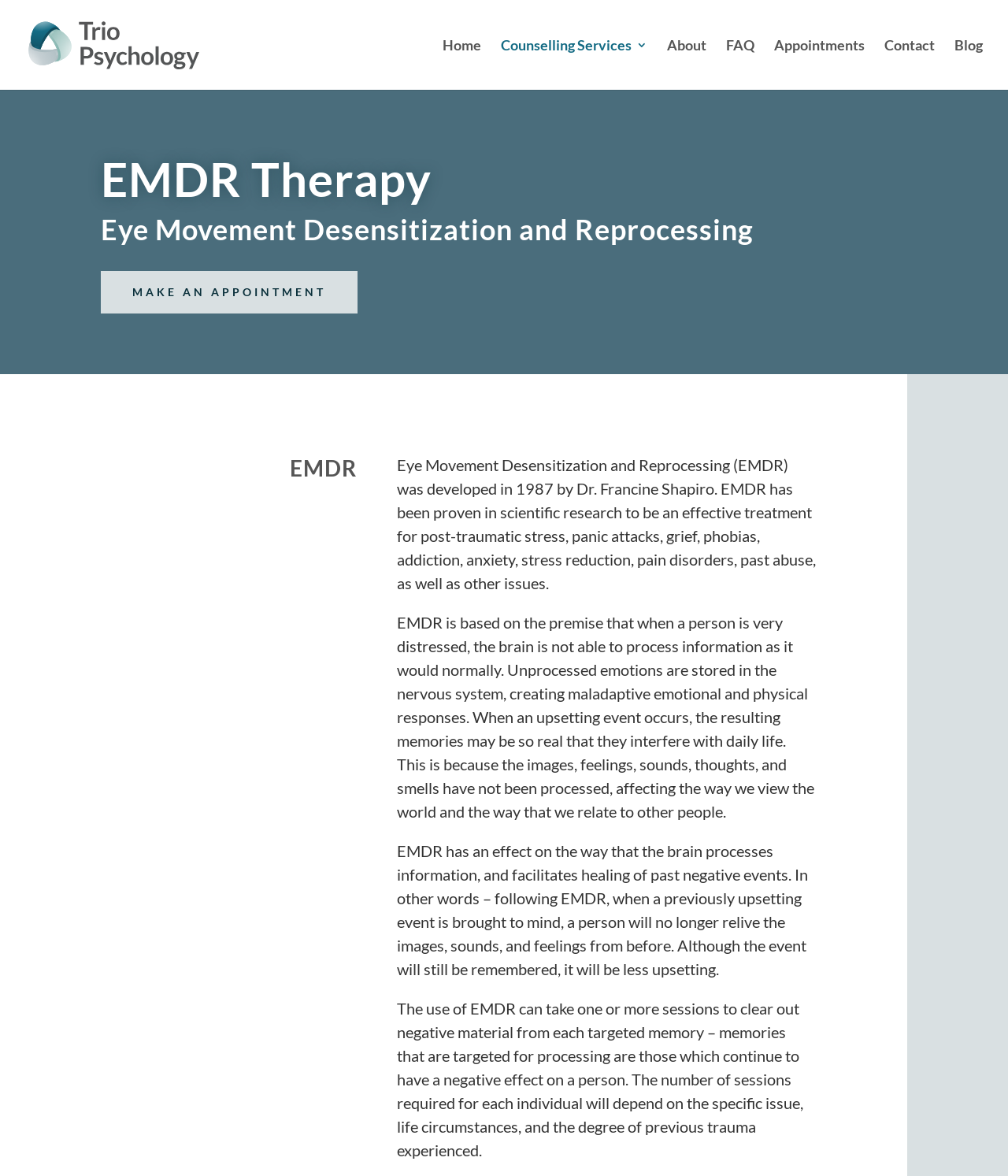Please provide a brief answer to the question using only one word or phrase: 
What is the name of the psychology service?

Trio Psychology